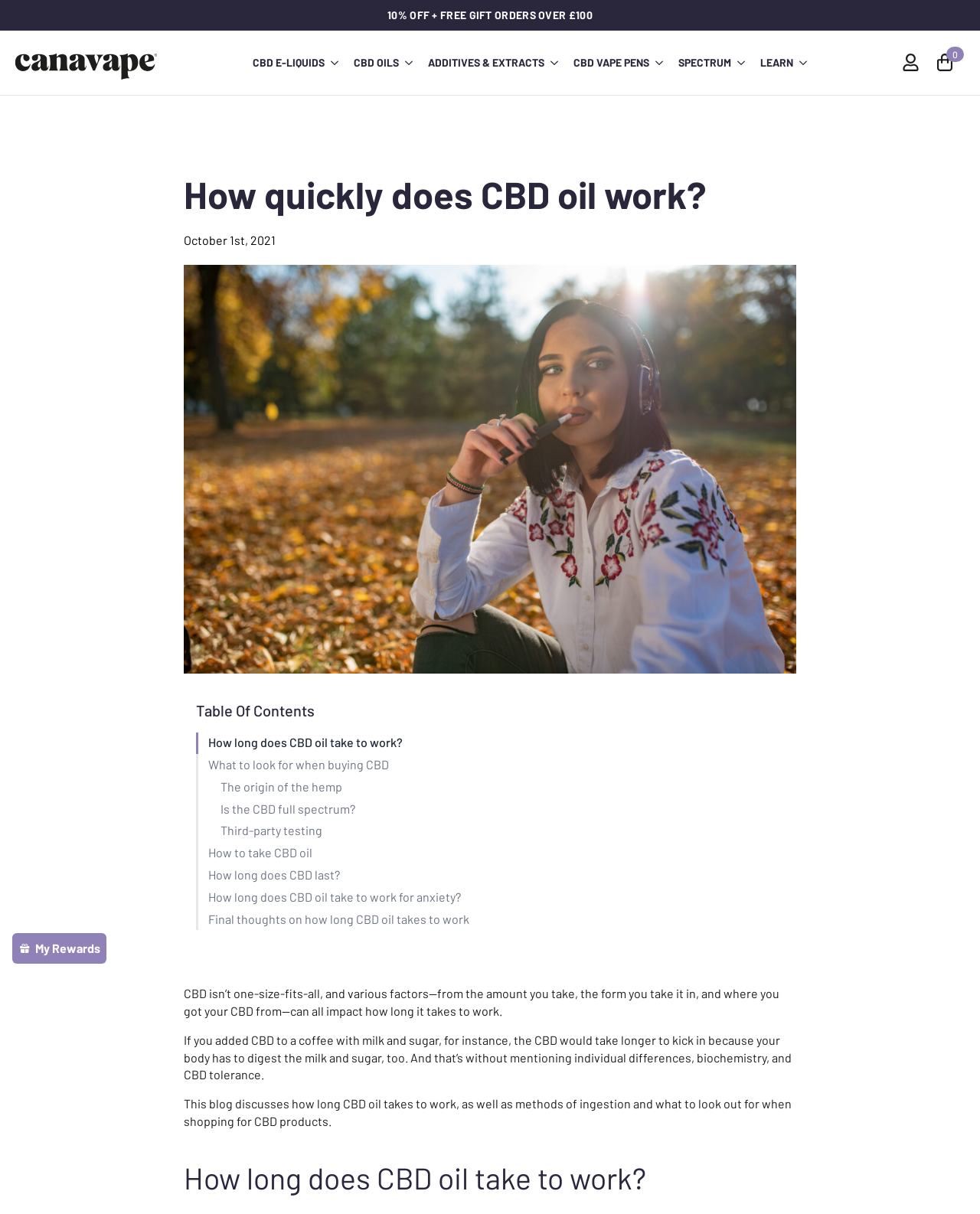Answer with a single word or phrase: 
How many links are in the 'Table Of Contents' section?

8